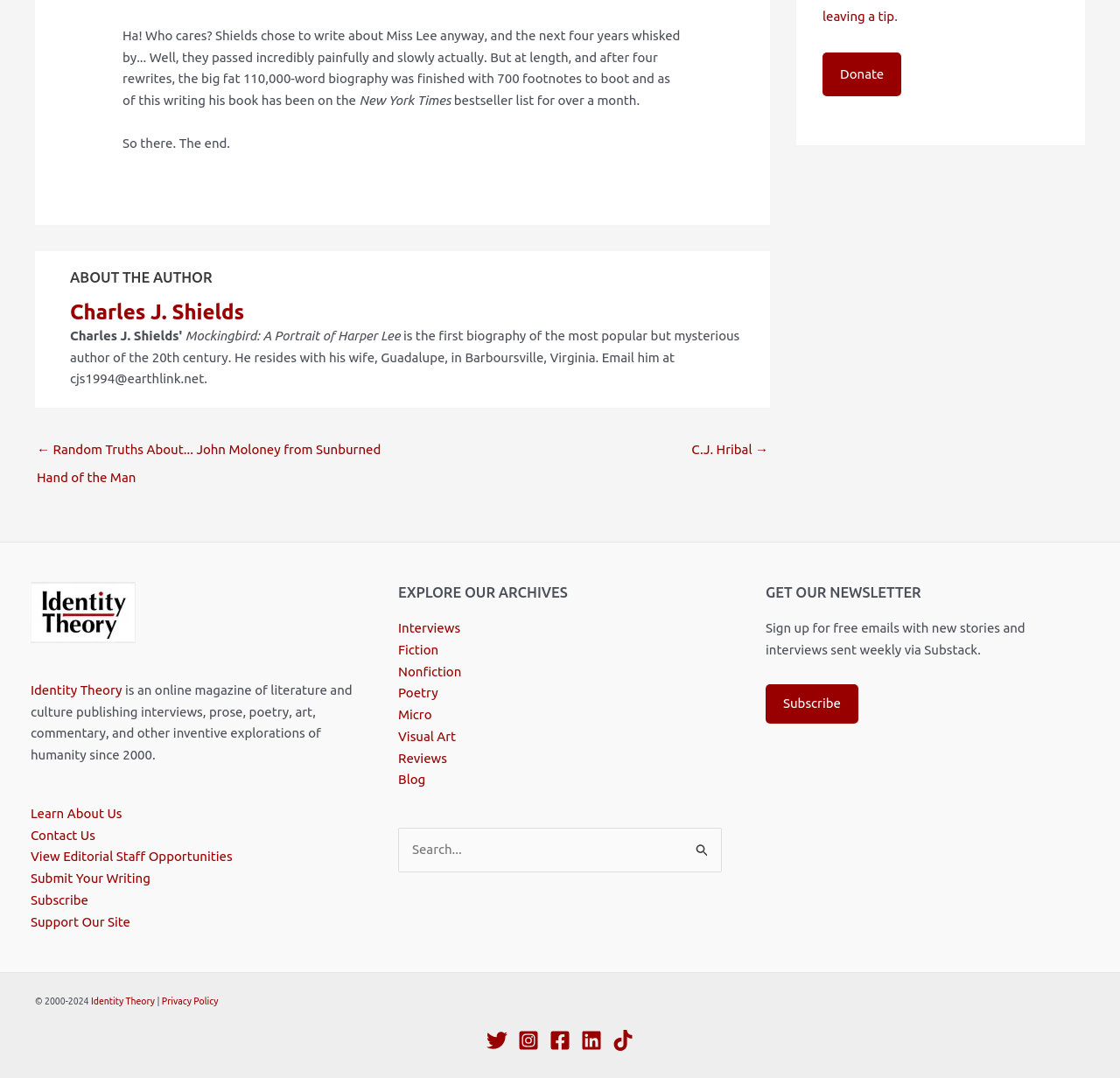Respond with a single word or phrase to the following question: Where does Charles J. Shields reside?

Barboursville, Virginia